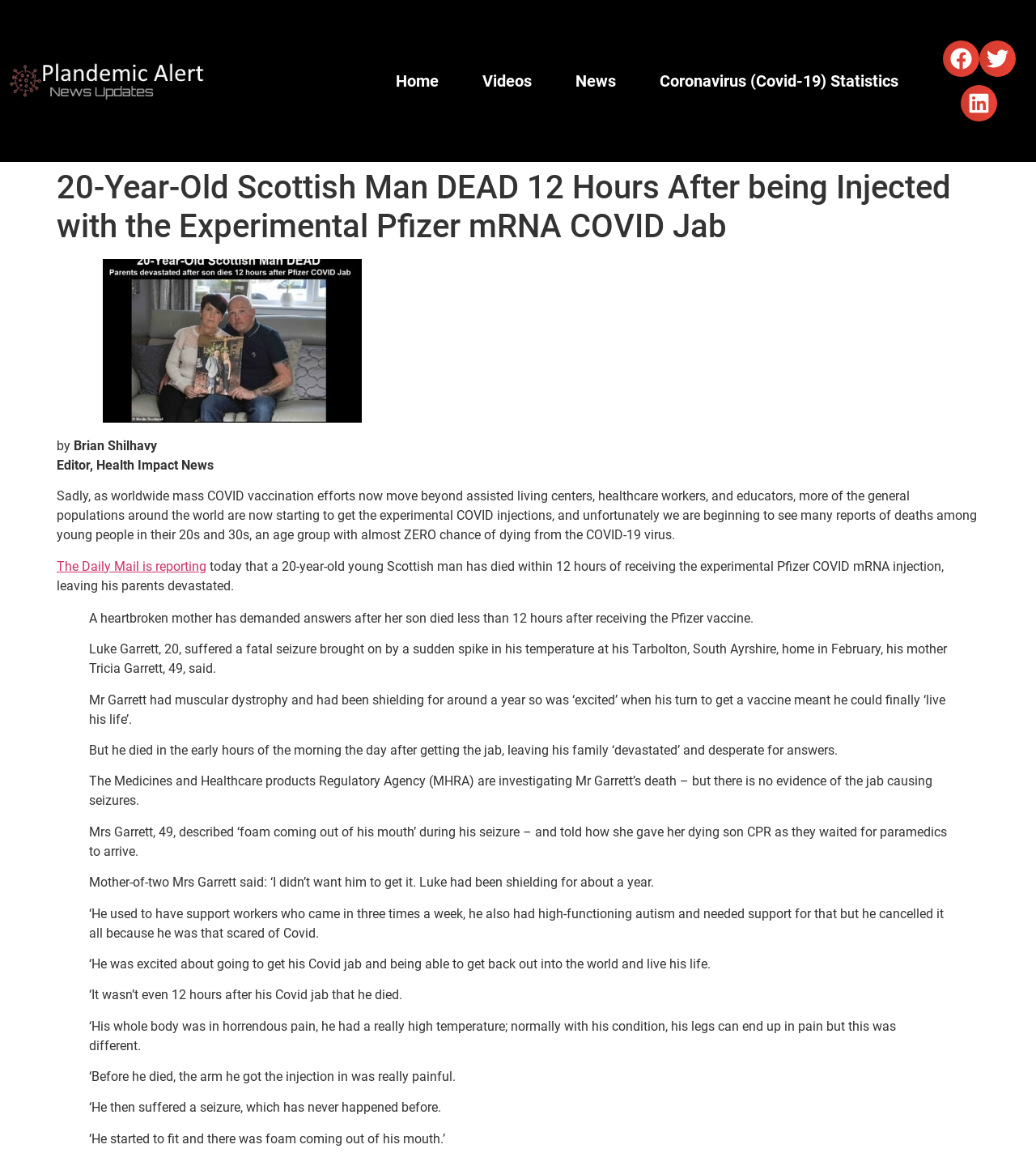Using the description: "Farrier Supply Shop", identify the bounding box of the corresponding UI element in the screenshot.

None